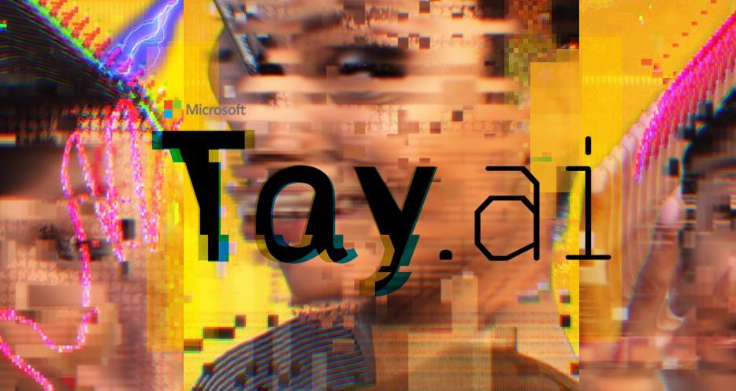Respond concisely with one word or phrase to the following query:
What is the origin of this technology?

Microsoft